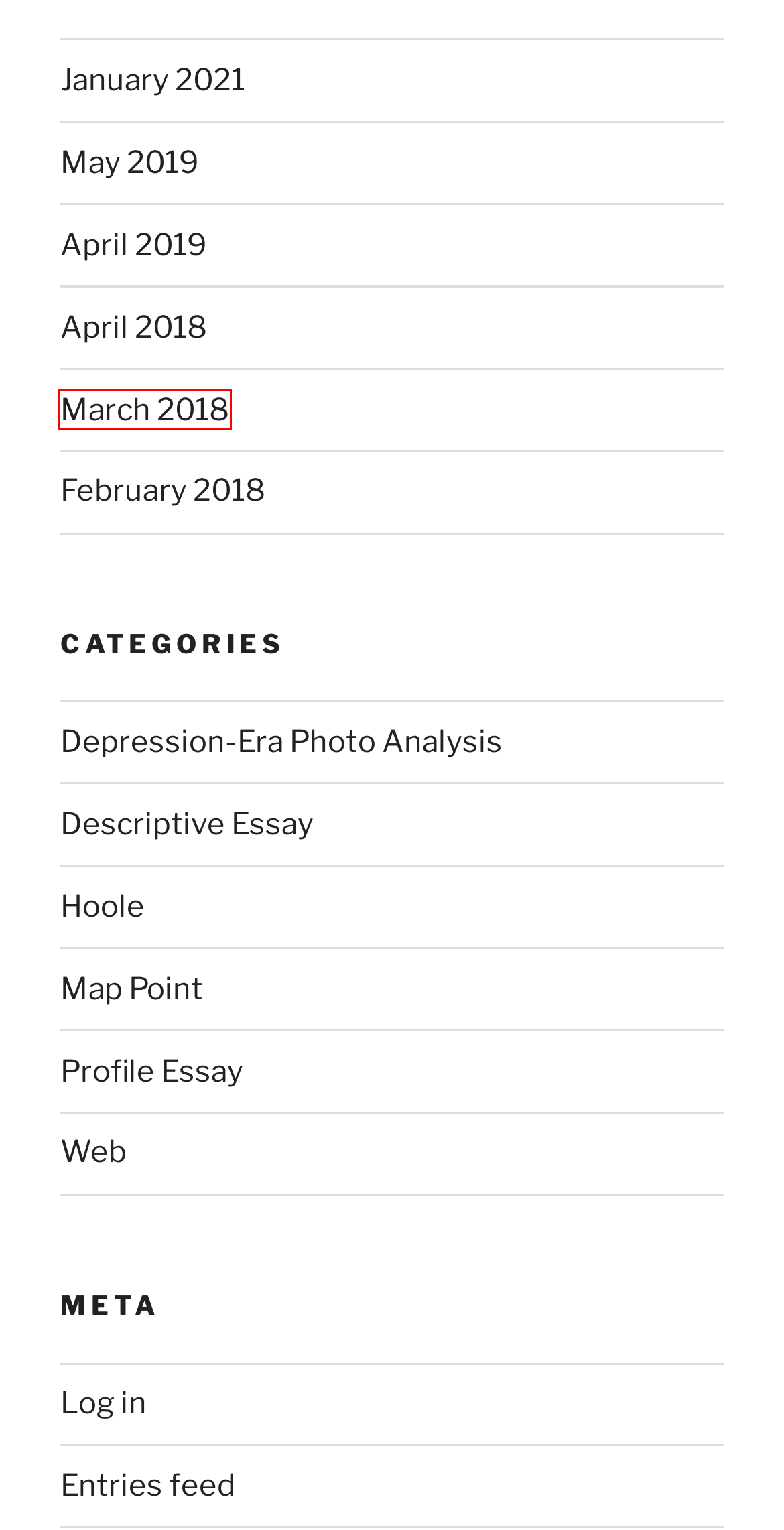Observe the provided screenshot of a webpage with a red bounding box around a specific UI element. Choose the webpage description that best fits the new webpage after you click on the highlighted element. These are your options:
A. Web – Dirt Poor
B. Descriptive Essay – Dirt Poor
C. Hoole – Dirt Poor
D. May 2019 – Dirt Poor
E. February 2018 – Dirt Poor
F. April 2018 – Dirt Poor
G. Depression-Era Photo Analysis – Dirt Poor
H. March 2018 – Dirt Poor

H